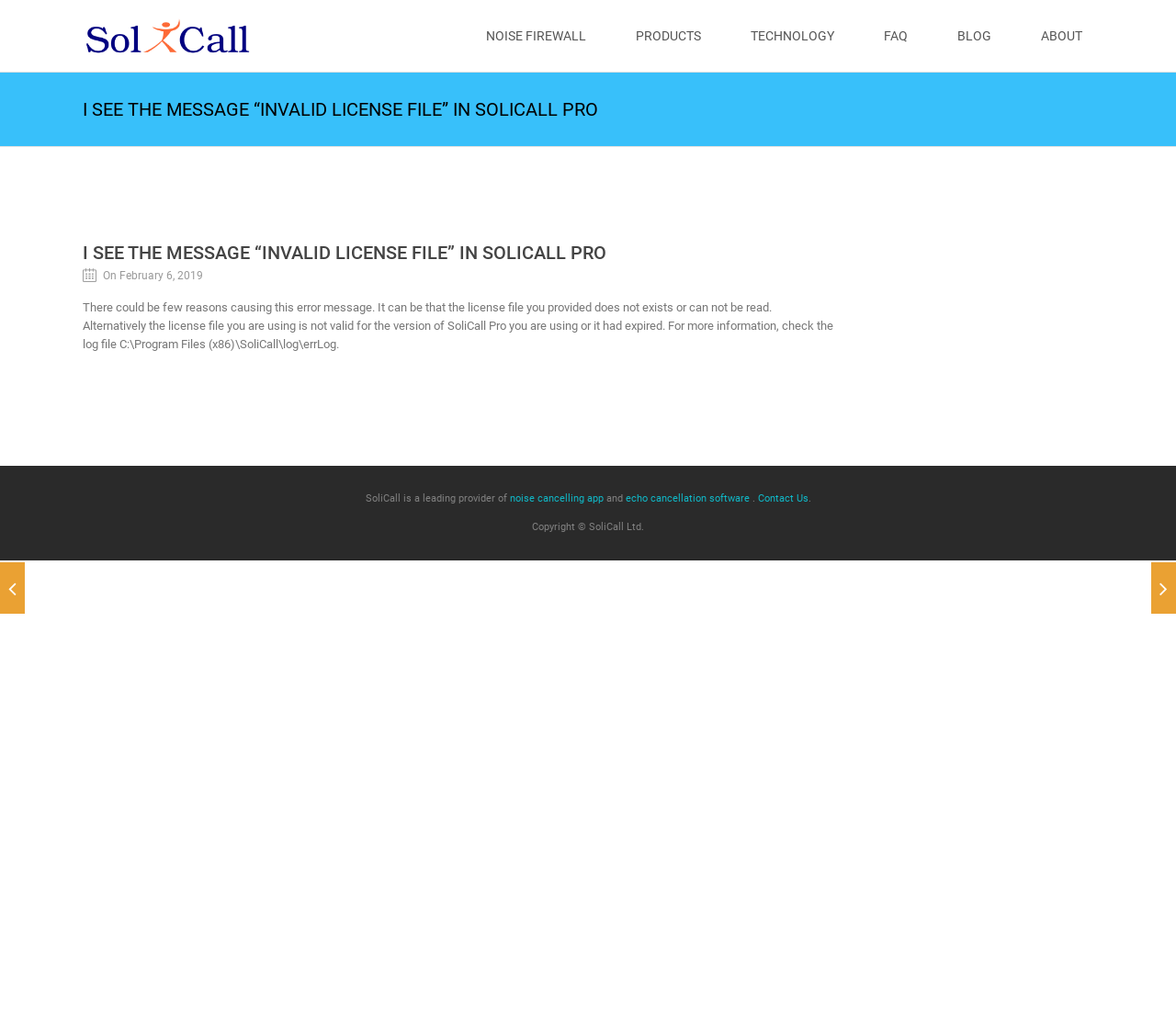Point out the bounding box coordinates of the section to click in order to follow this instruction: "Learn about echo cancellation software".

[0.532, 0.478, 0.637, 0.49]